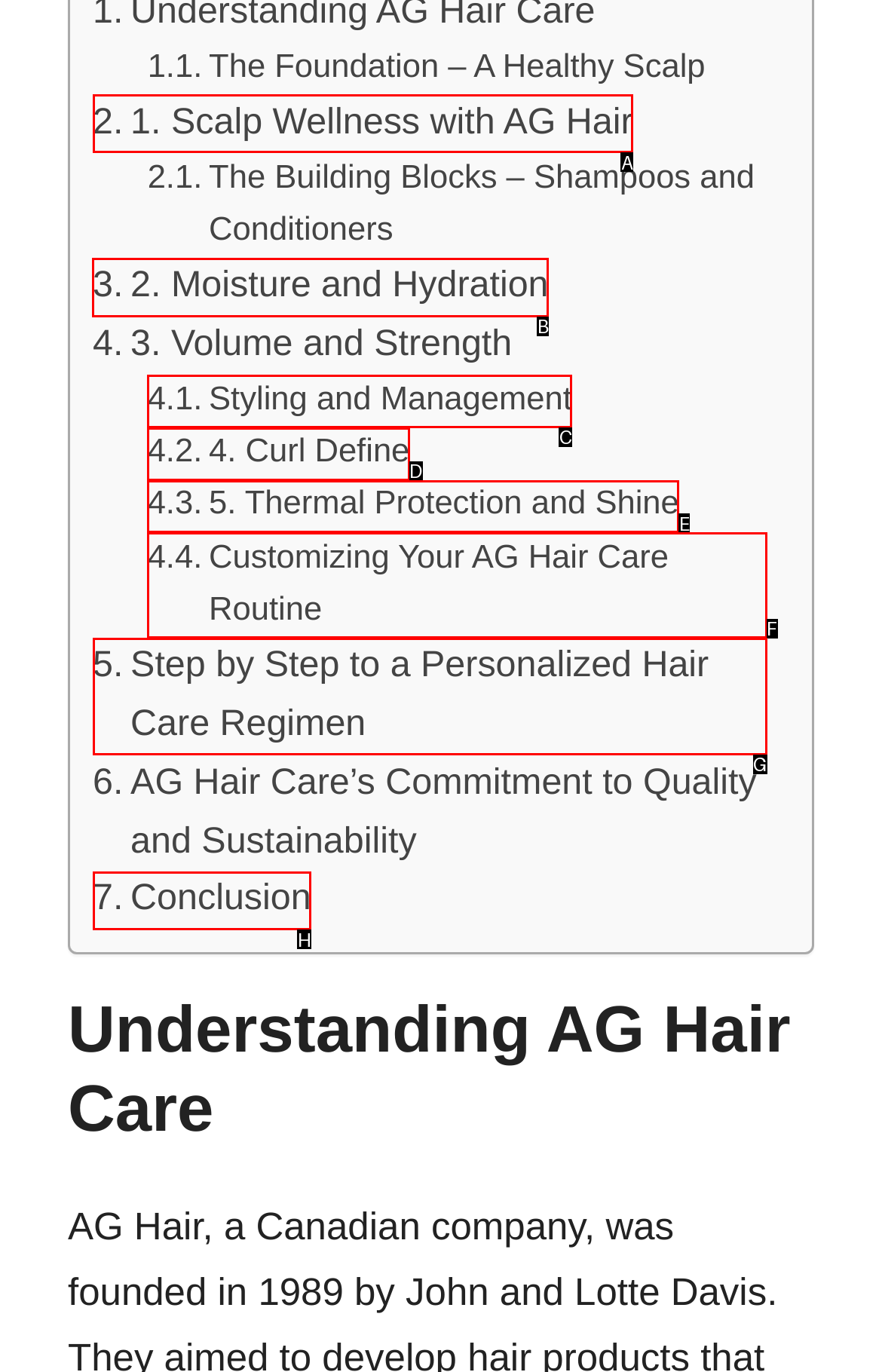What is the letter of the UI element you should click to Explore dog crates? Provide the letter directly.

None